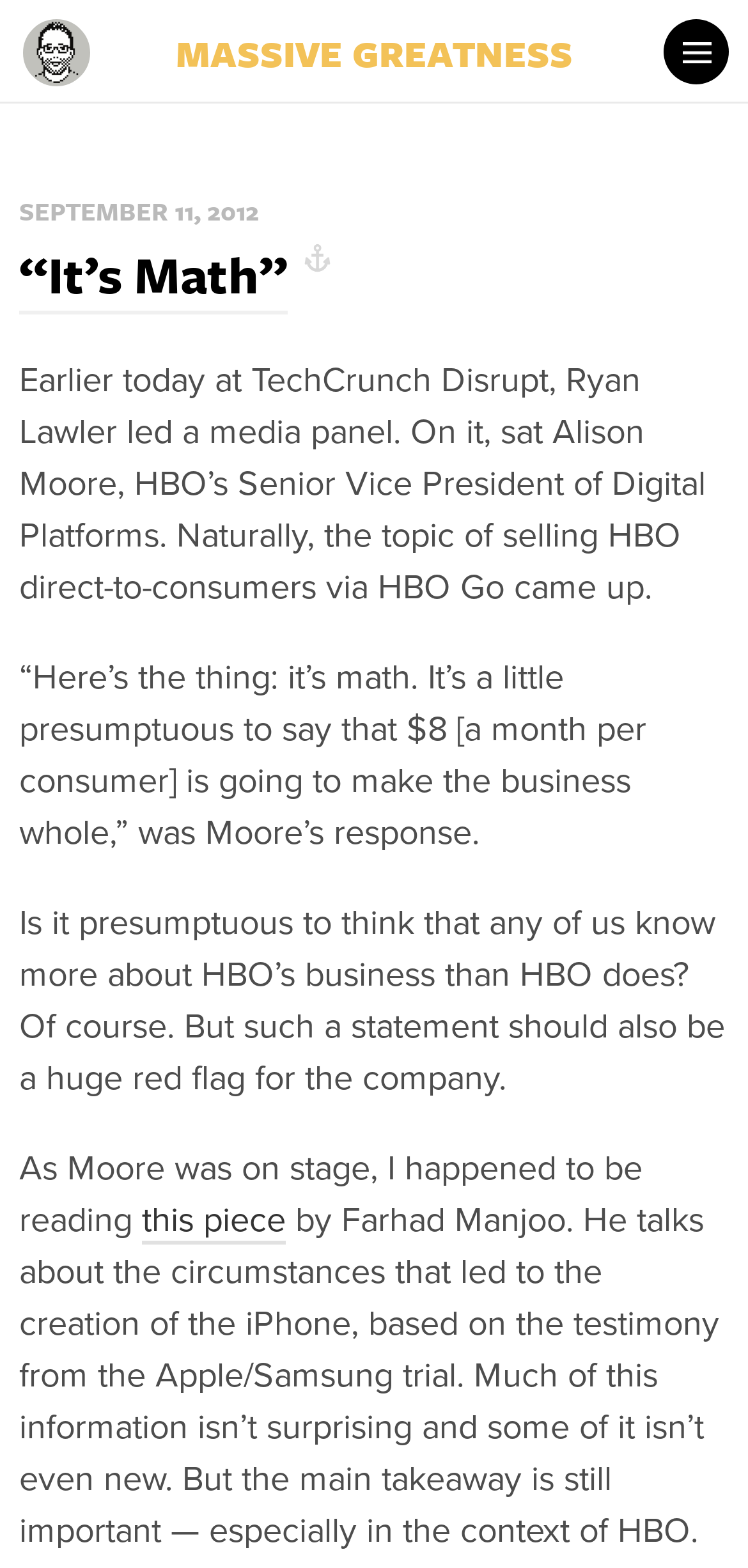Give the bounding box coordinates for the element described by: "parent_node: “It’s Math”".

[0.405, 0.155, 0.444, 0.174]